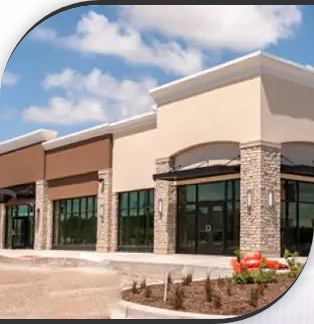Give an in-depth description of what is happening in the image.

This image showcases a modern commercial building featuring a contemporary architectural design with large glass windows and a combination of stone and stucco exterior. The structure exhibits a welcoming façade, ideal for commercial purposes such as retail or office space. The clean lines and neutral color palette suggest a professional atmosphere. Surrounding the building, the landscaping appears well-maintained, enhancing its curb appeal. This setting is perfect for a business like "All Pro Locksmith," which offers various locksmith services, including residential, commercial, and automotive solutions in the West Hollywood area. The image gives a sense of reliability and accessibility, inviting potential customers to explore services in a spacious and inviting environment.